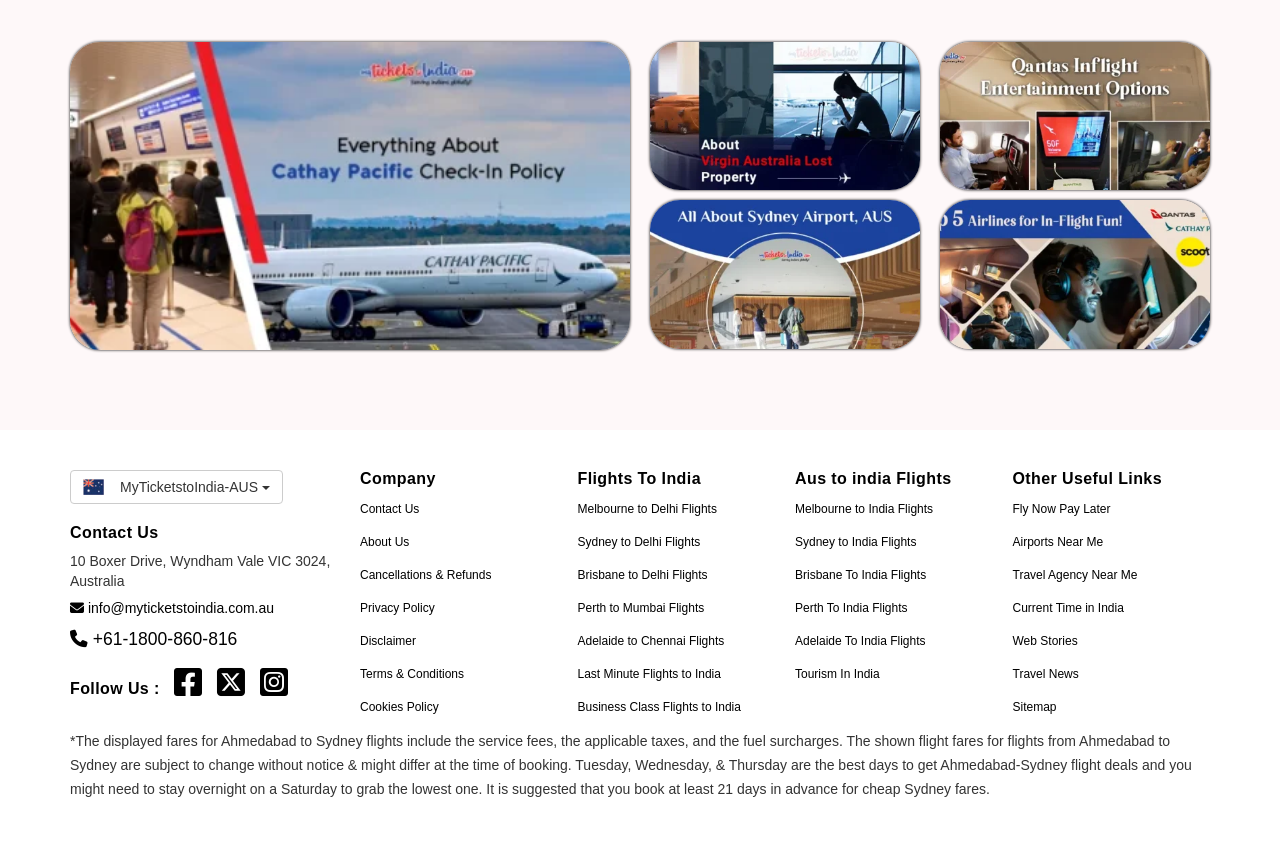What types of flights to India are available? From the image, respond with a single word or brief phrase.

Melbourne, Sydney, Brisbane, Perth, Adelaide